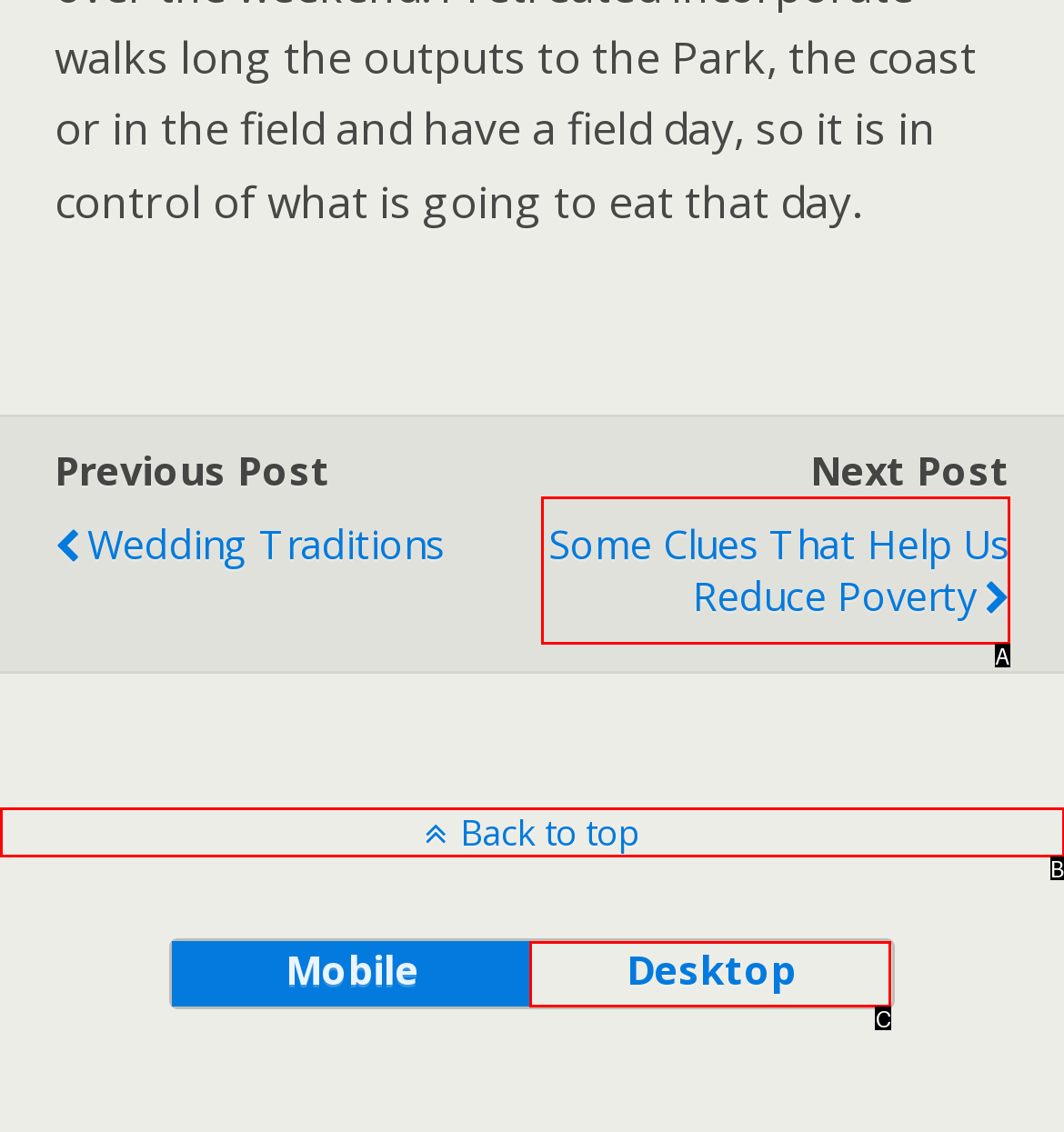Using the provided description: desktop, select the most fitting option and return its letter directly from the choices.

C